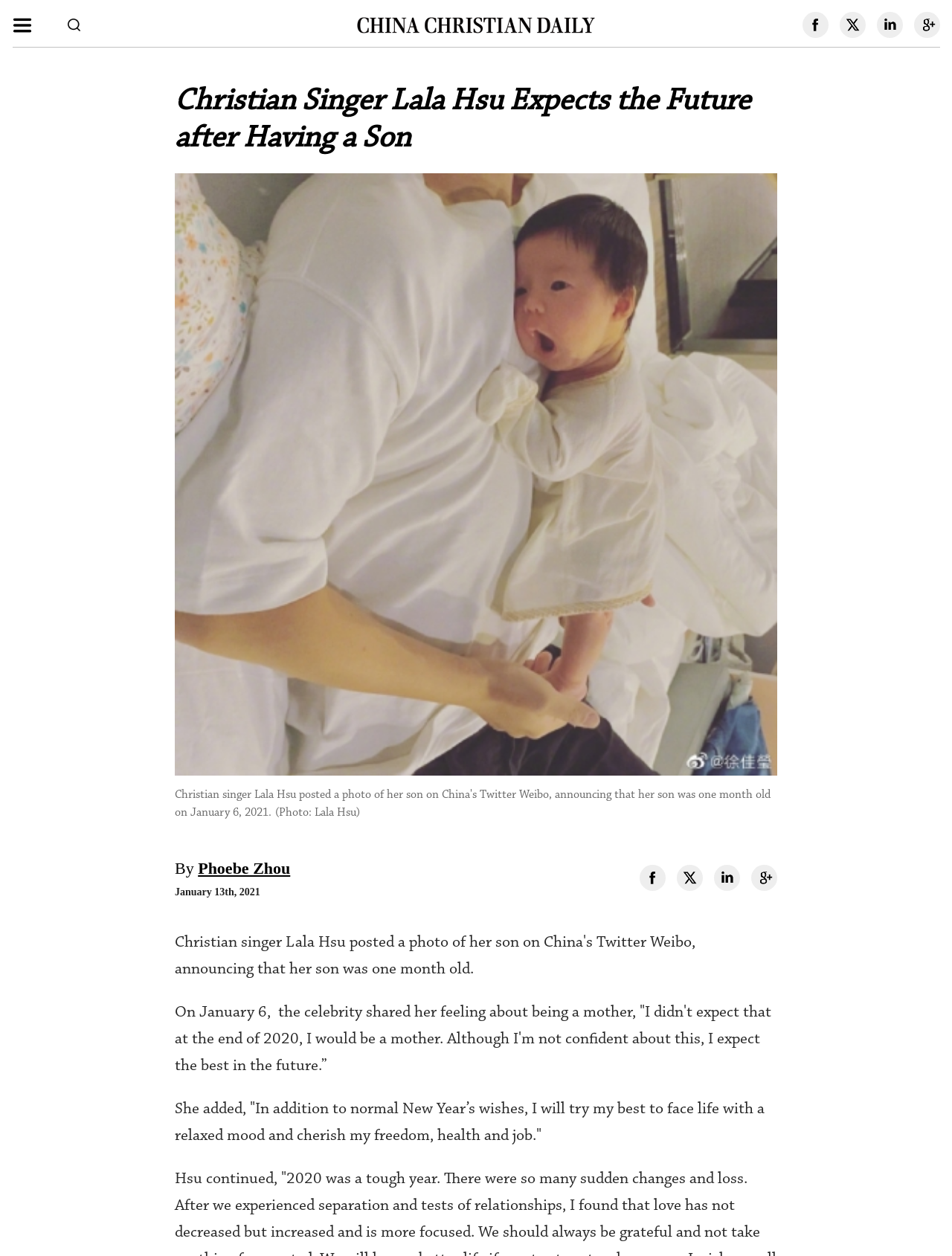Using the elements shown in the image, answer the question comprehensively: What is Lala Hsu's expectation for the future?

According to the article, Lala Hsu expressed her feeling about being a mother, saying 'I expect the best in the future'.